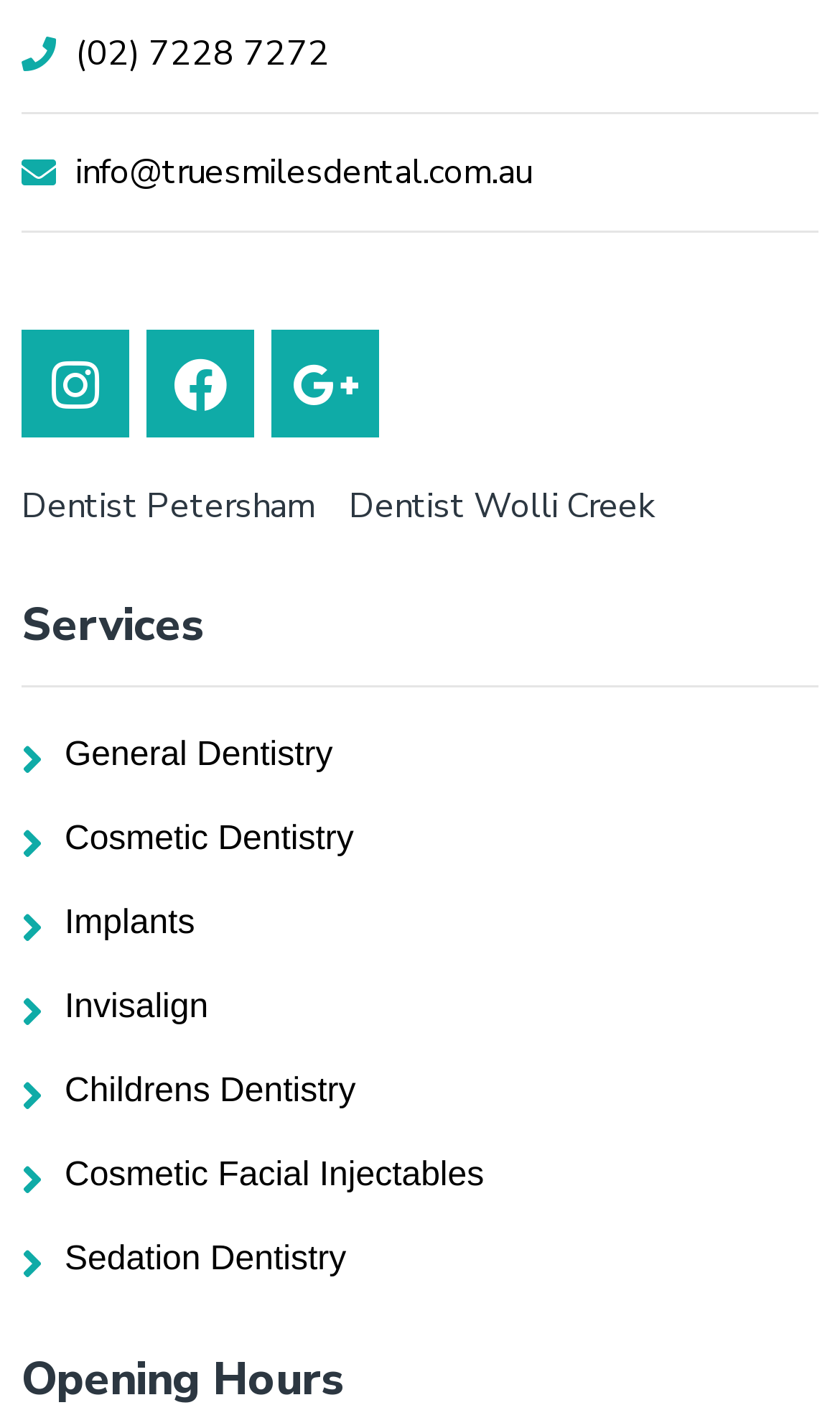Please provide a short answer using a single word or phrase for the question:
How many social media links are on the webpage?

3